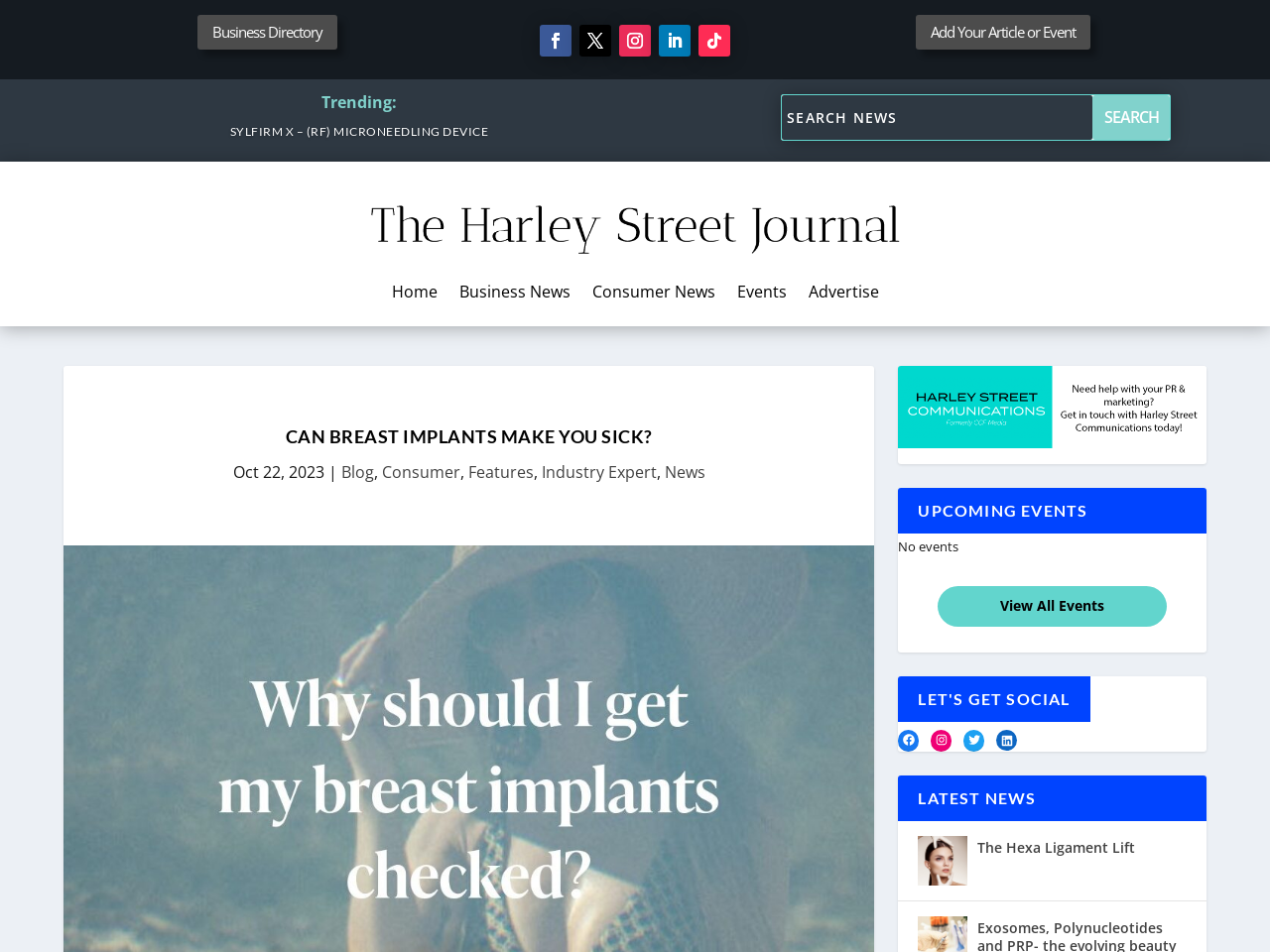How many trending articles are shown on the webpage?
Please provide a single word or phrase based on the screenshot.

1